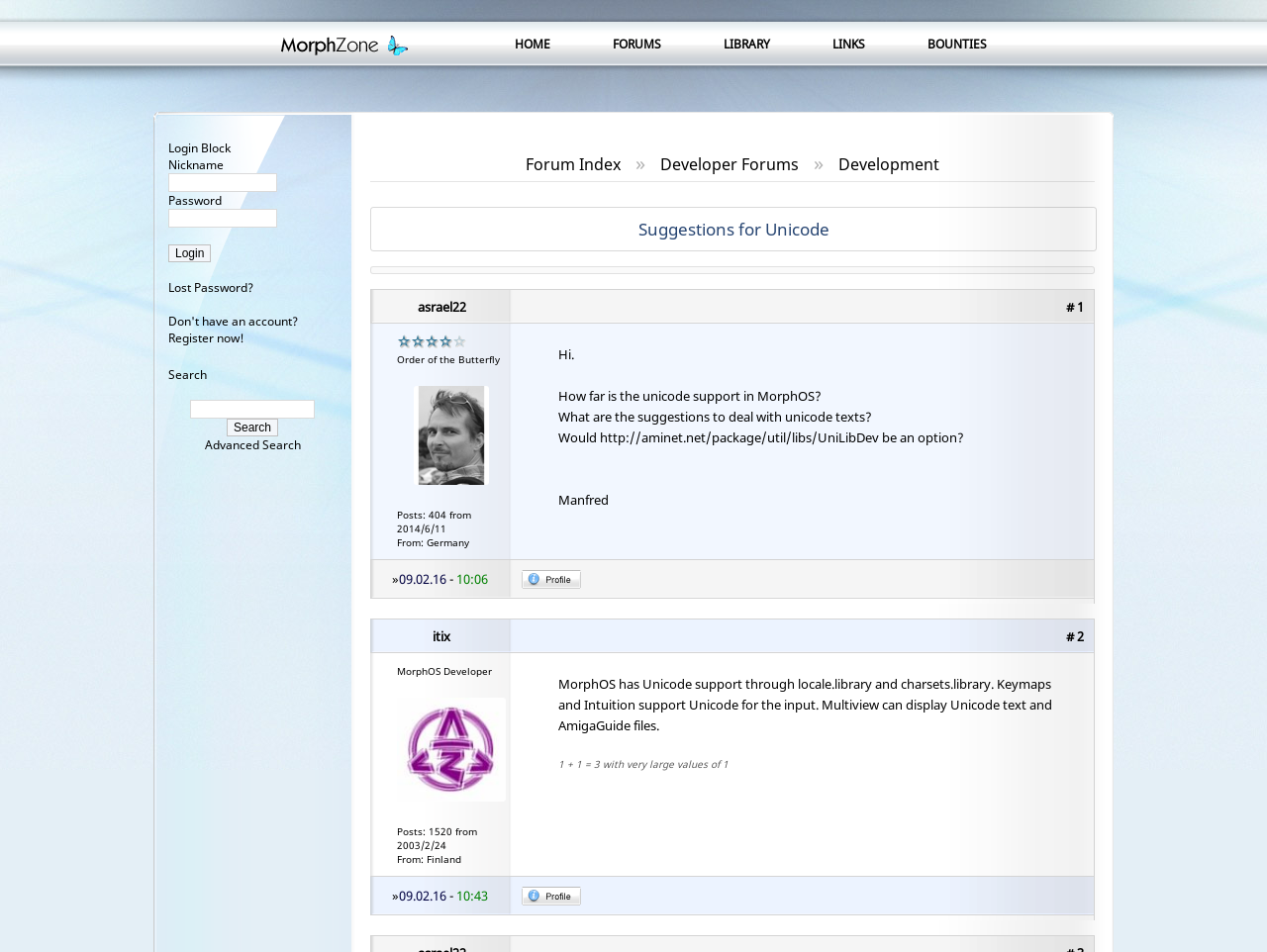Could you locate the bounding box coordinates for the section that should be clicked to accomplish this task: "Click on the 'HOME' link".

[0.406, 0.037, 0.434, 0.055]